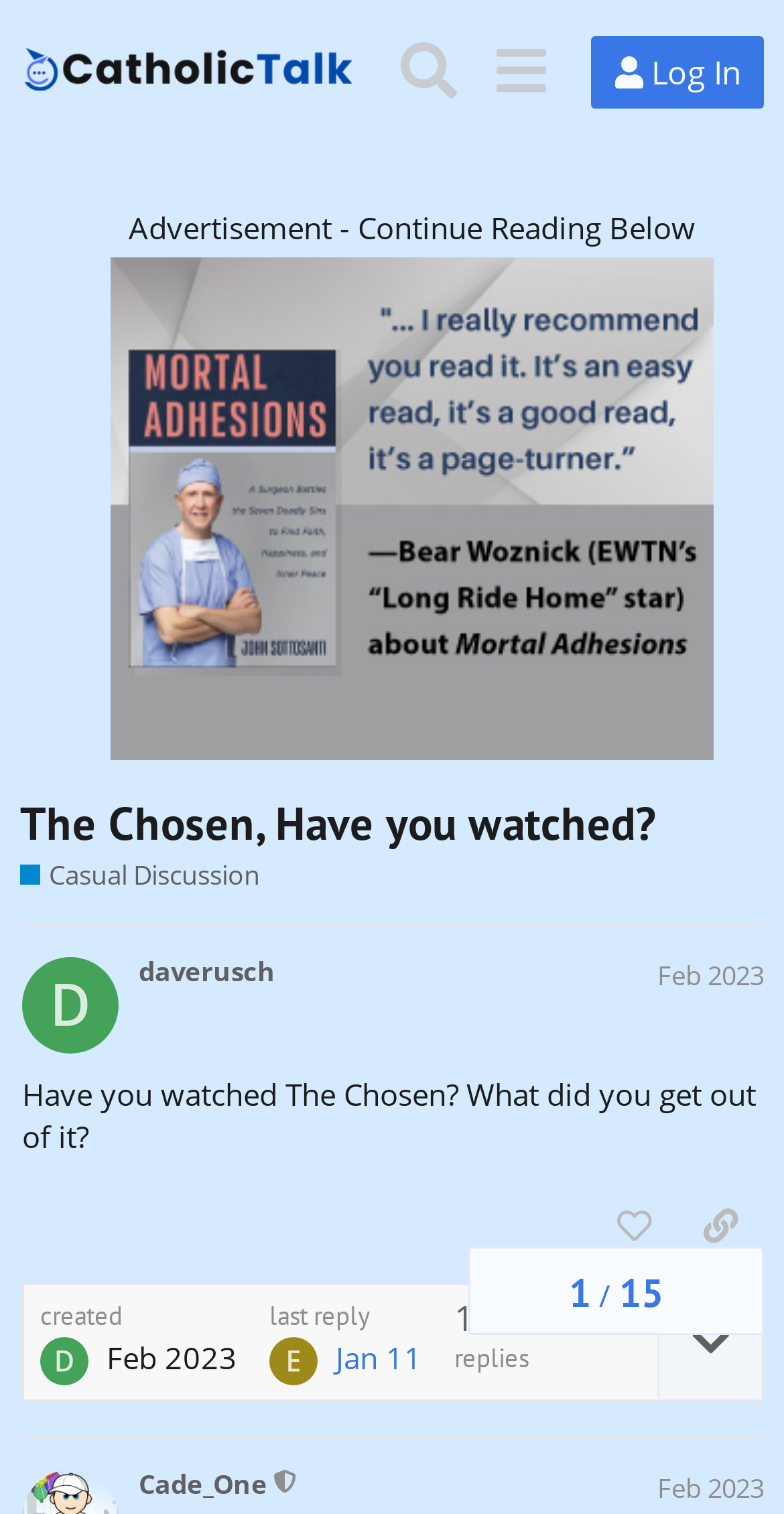Use a single word or phrase to answer the following:
What is the category of this topic?

Casual Discussion